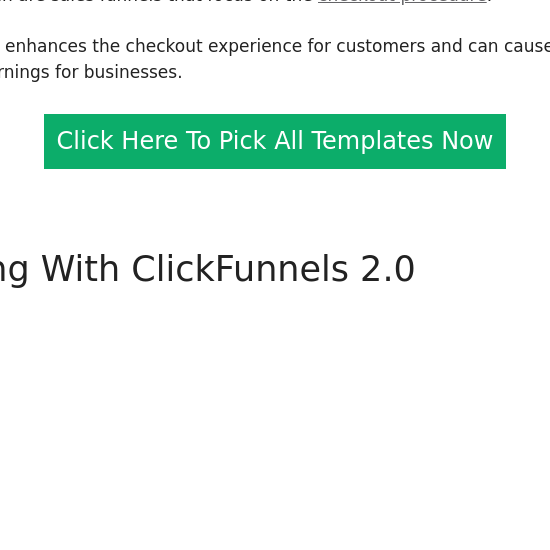What is the potential outcome of using ClickFunnels 2.0?
Please look at the screenshot and answer using one word or phrase.

Increased sales and revenue